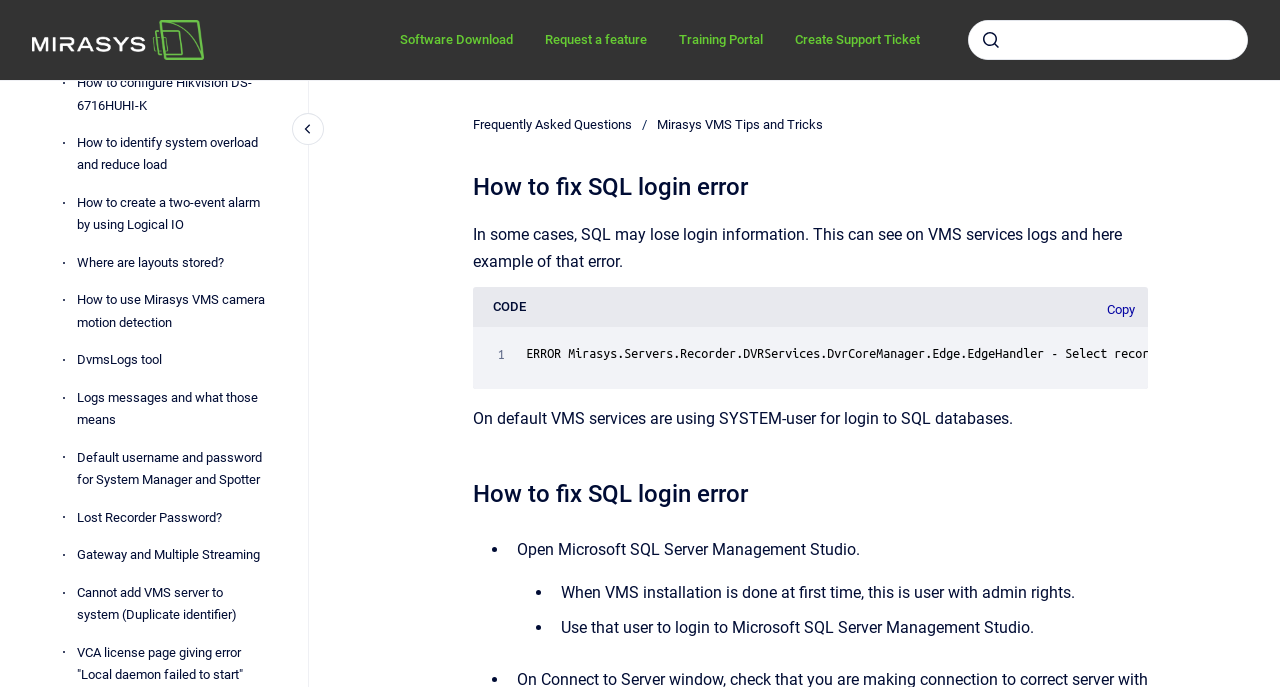Please indicate the bounding box coordinates for the clickable area to complete the following task: "Copy the error message". The coordinates should be specified as four float numbers between 0 and 1, i.e., [left, top, right, bottom].

[0.859, 0.436, 0.891, 0.465]